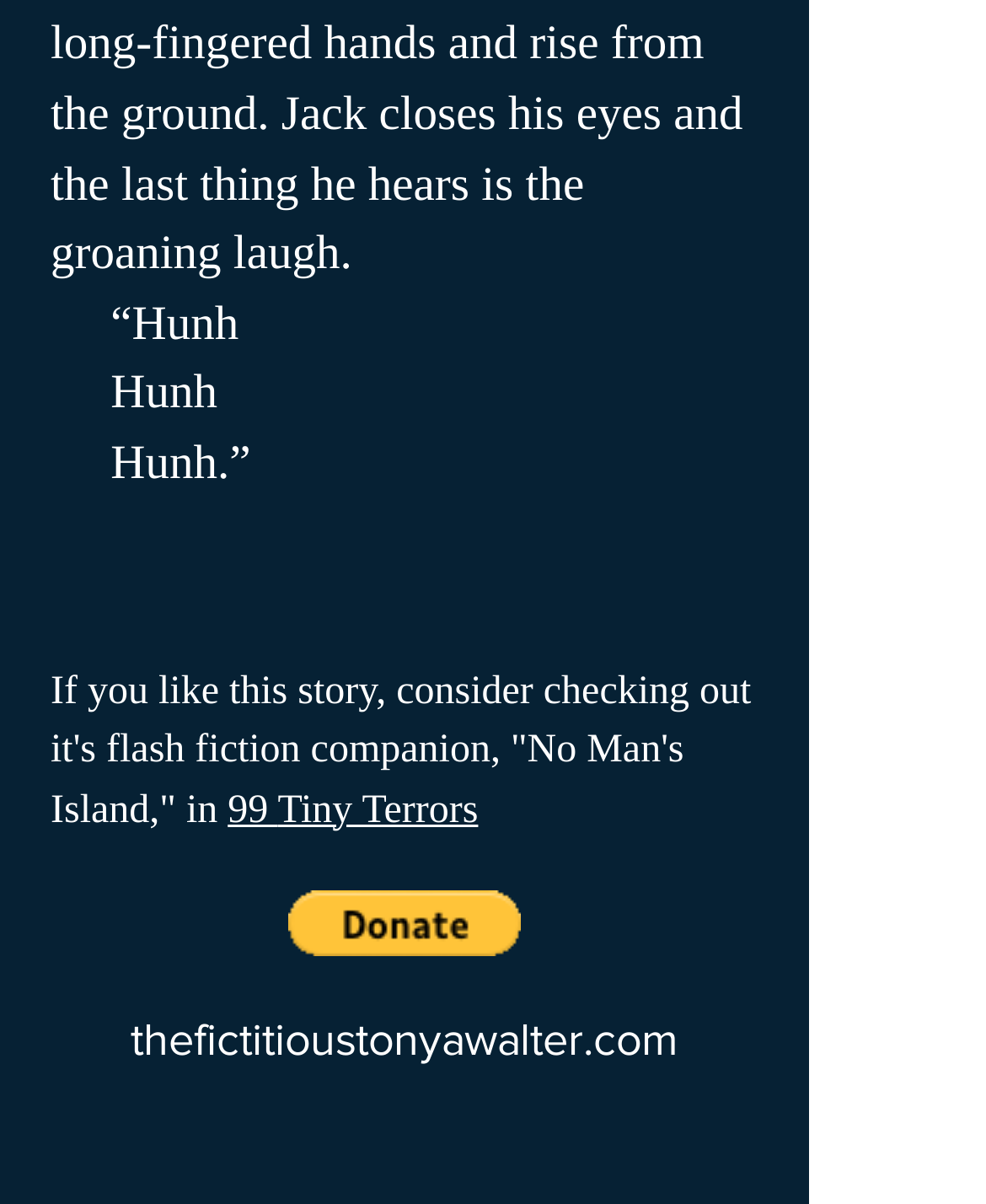Highlight the bounding box of the UI element that corresponds to this description: "Options Settings".

None